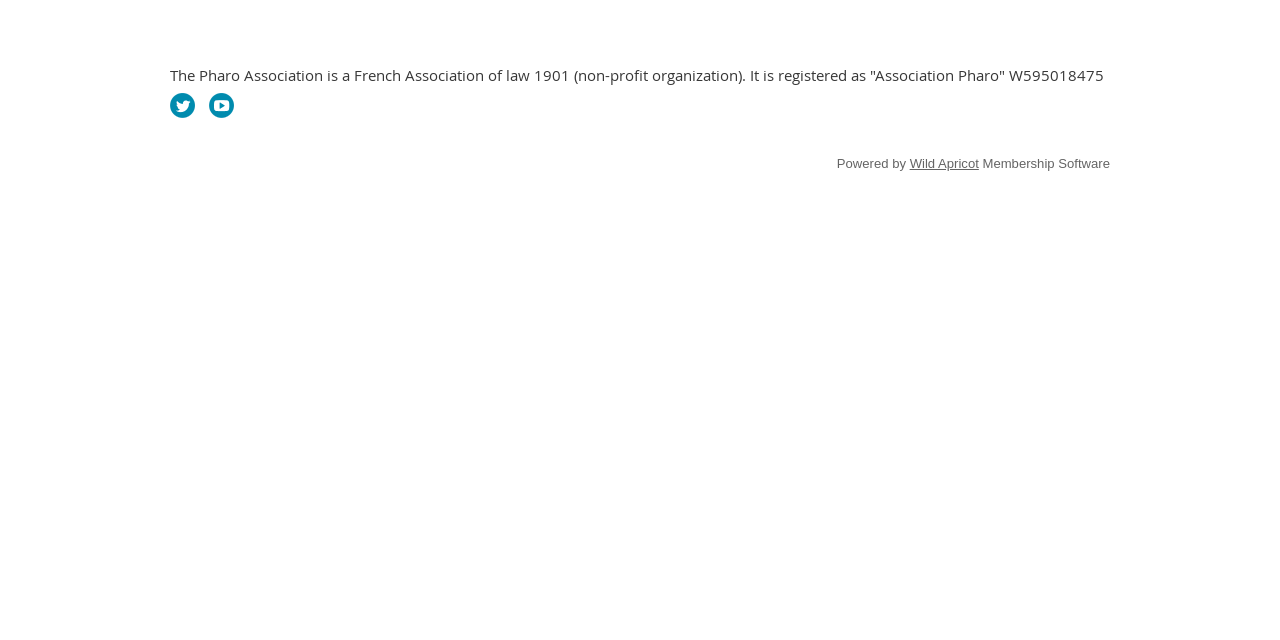Bounding box coordinates are specified in the format (top-left x, top-left y, bottom-right x, bottom-right y). All values are floating point numbers bounded between 0 and 1. Please provide the bounding box coordinate of the region this sentence describes: title="YouTube"

[0.163, 0.145, 0.183, 0.184]